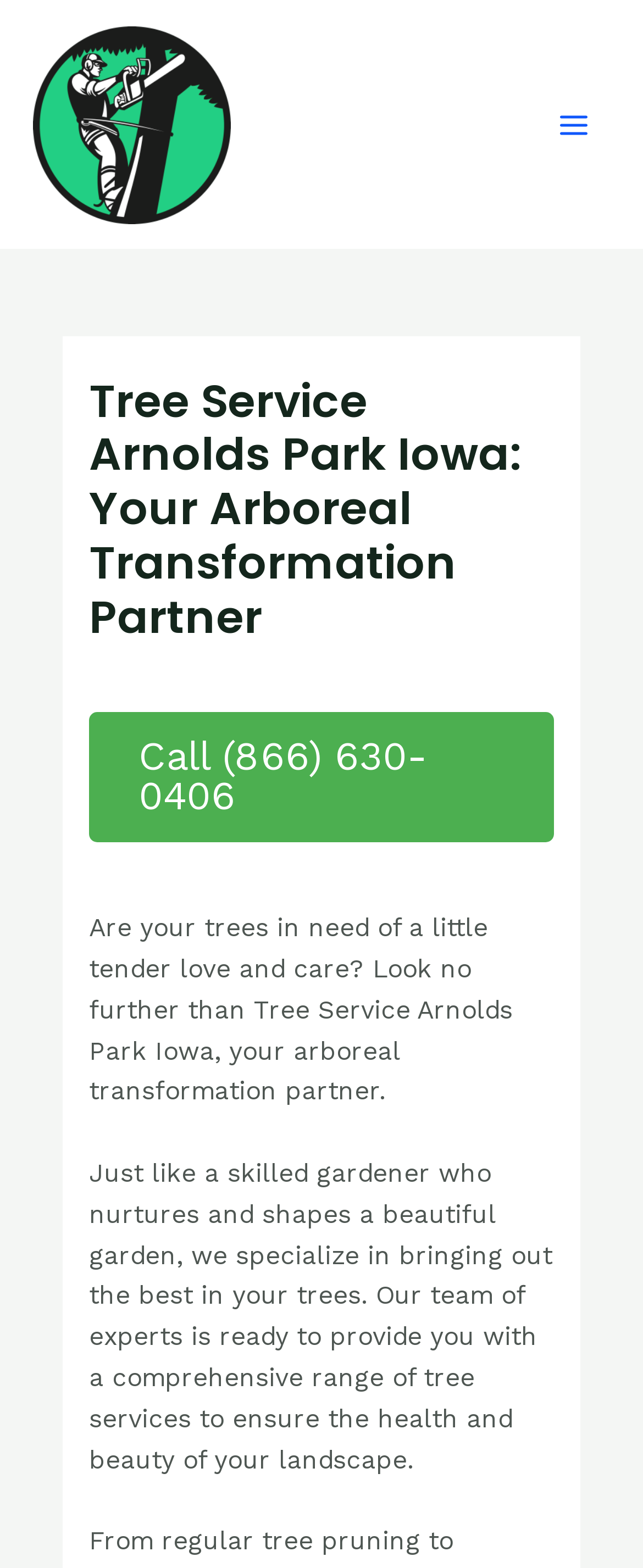Provide the bounding box for the UI element matching this description: "alt="Ultimate Tree Services Logo4"".

[0.051, 0.069, 0.359, 0.088]